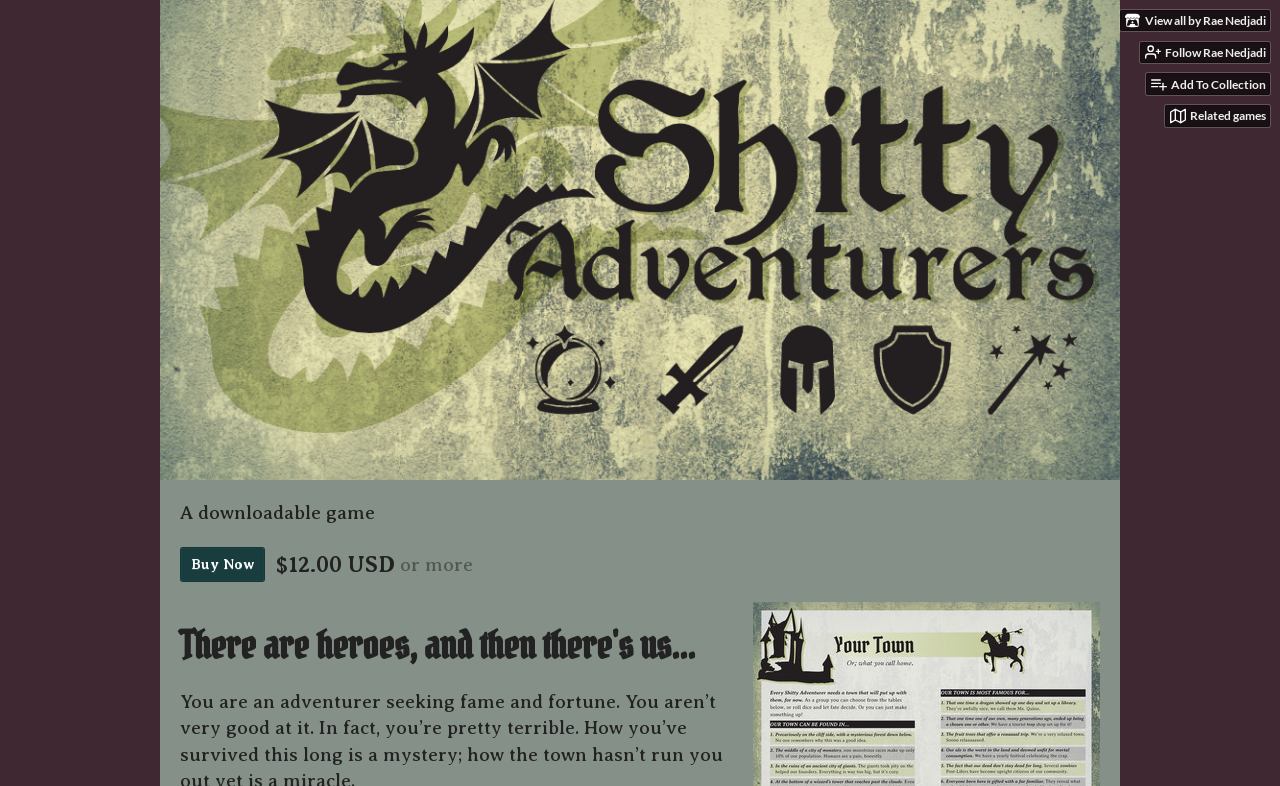Based on the image, provide a detailed and complete answer to the question: 
What can you do with the game?

The game can be downloaded, as indicated by the StaticText element with bounding box coordinates [0.141, 0.639, 0.293, 0.665], which states that it is a 'downloadable game'.